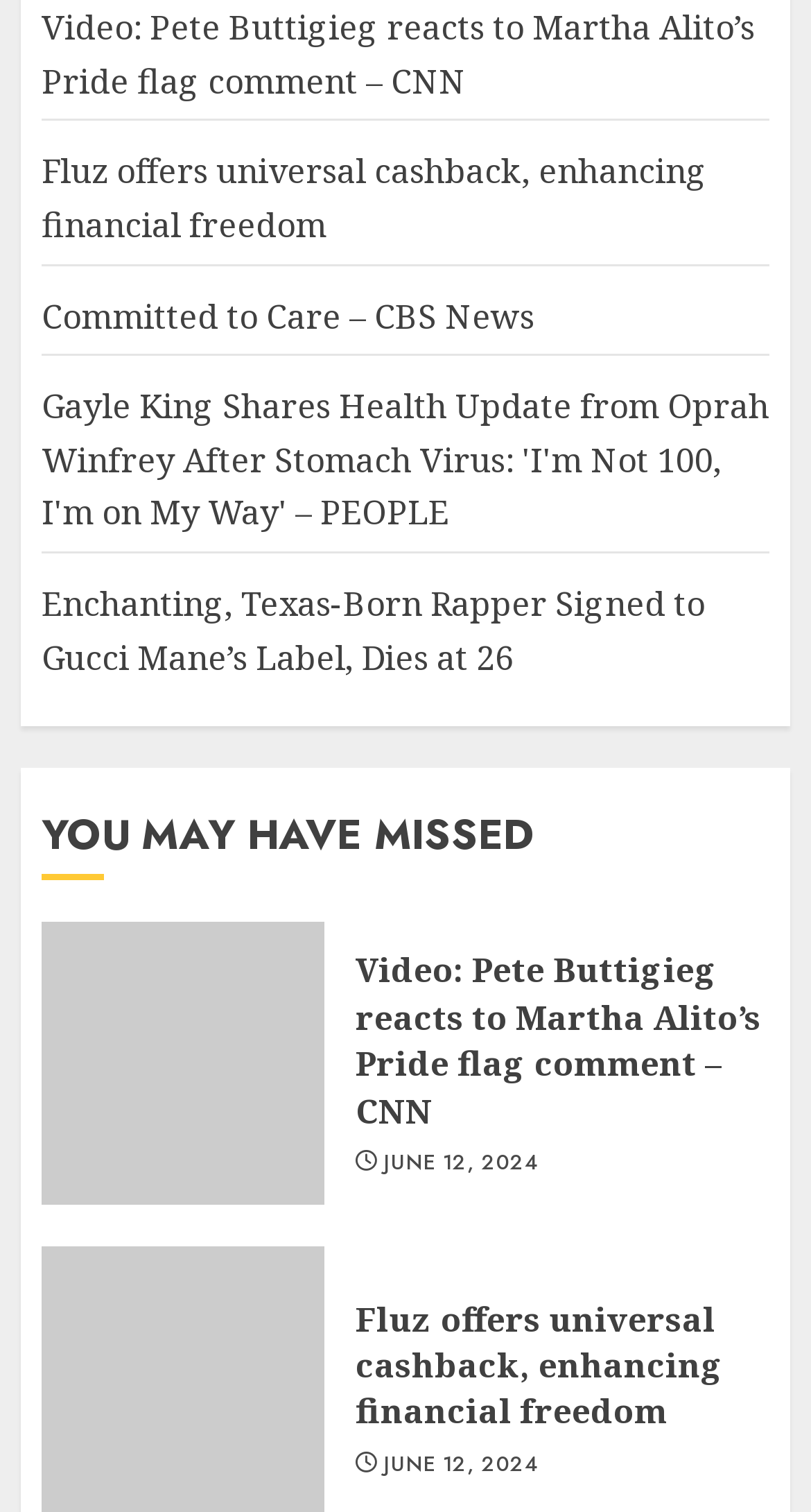How many links are there under 'YOU MAY HAVE MISSED'?
Answer the question with a single word or phrase, referring to the image.

5